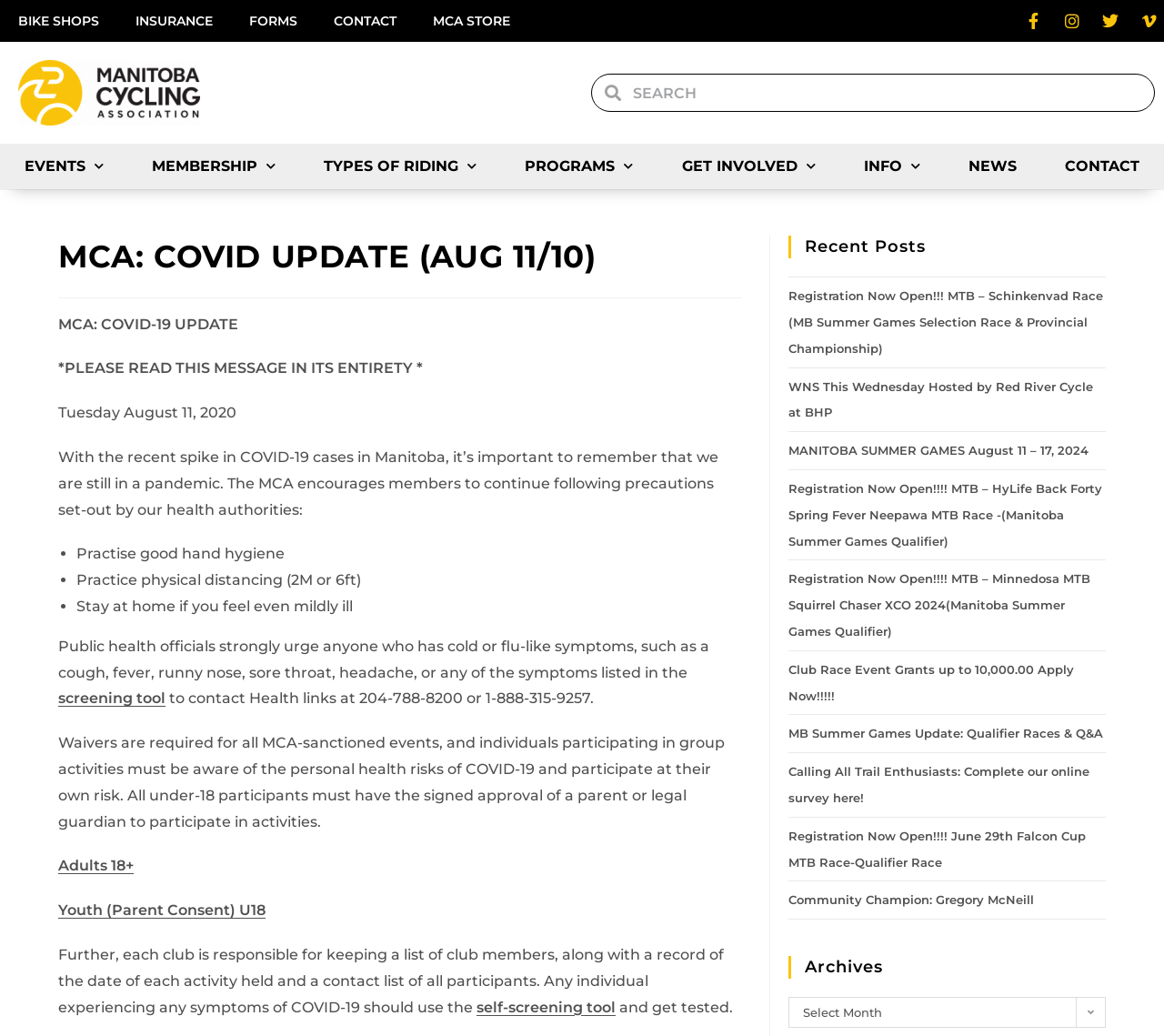Identify the bounding box coordinates for the element that needs to be clicked to fulfill this instruction: "Check recent posts". Provide the coordinates in the format of four float numbers between 0 and 1: [left, top, right, bottom].

[0.678, 0.227, 0.95, 0.25]